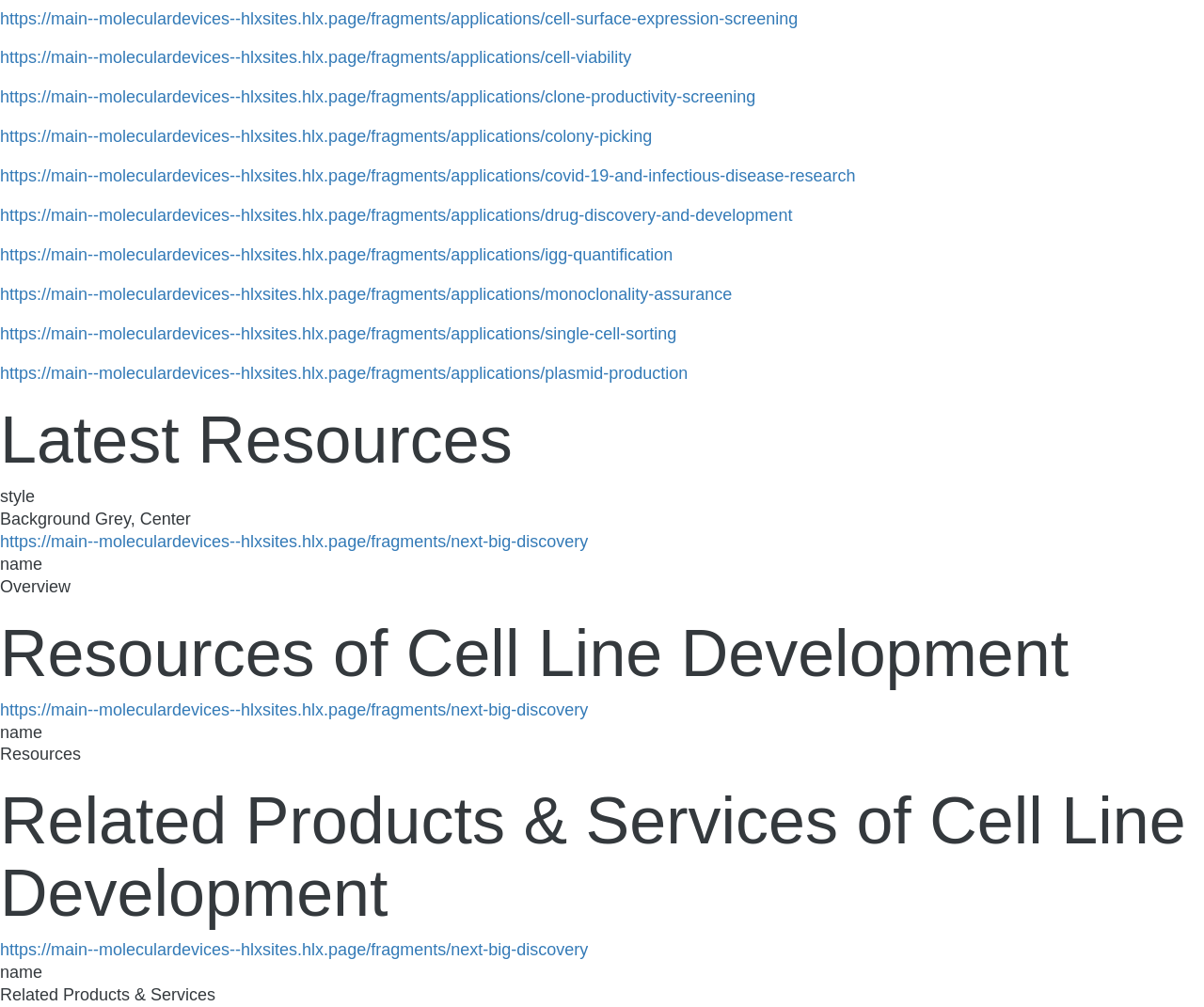Please identify the bounding box coordinates of the clickable area that will allow you to execute the instruction: "Discover next big discovery".

[0.0, 0.528, 0.488, 0.547]